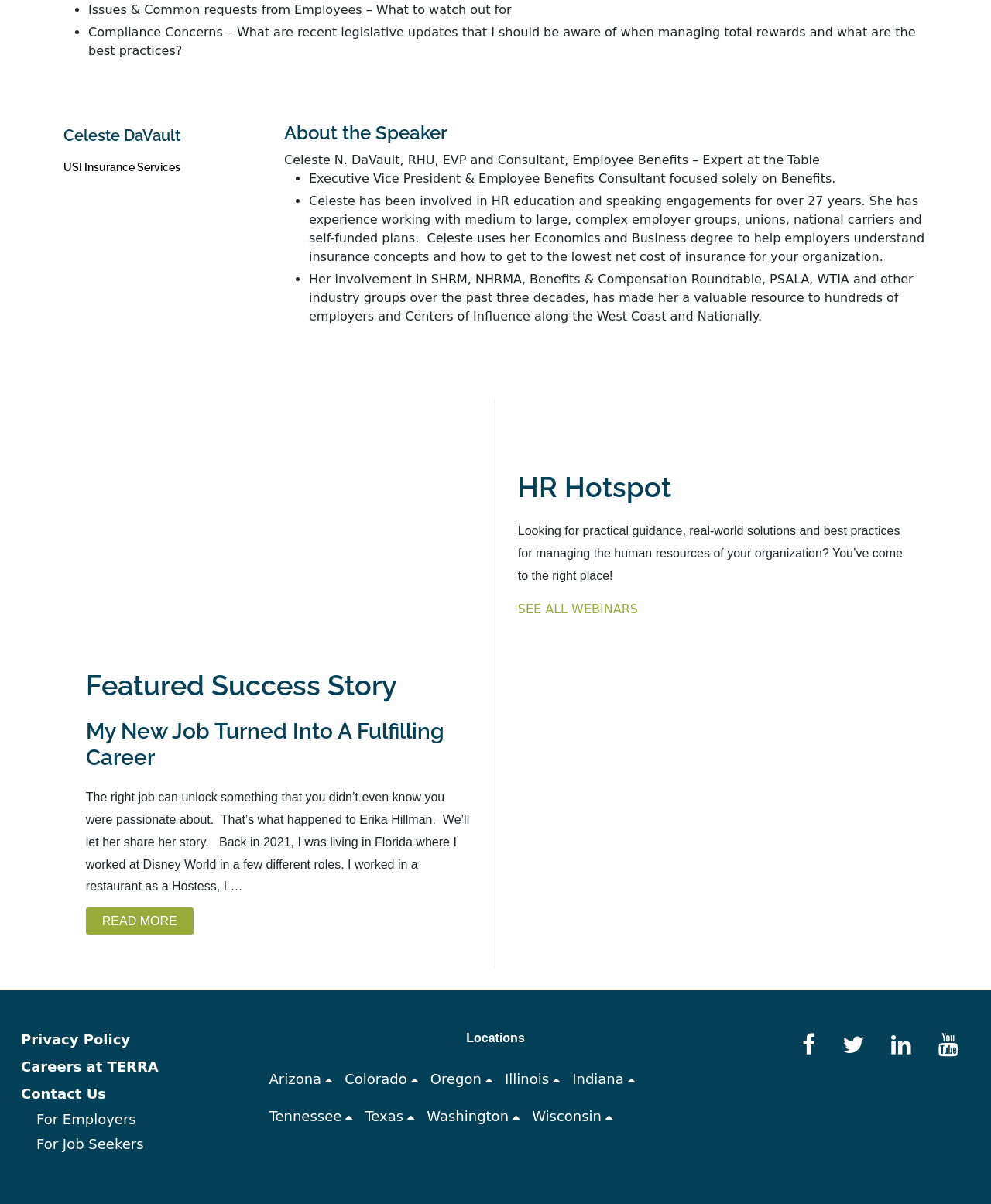Identify the bounding box coordinates for the region of the element that should be clicked to carry out the instruction: "Find TERRA Staffing Group on LinkedIn". The bounding box coordinates should be four float numbers between 0 and 1, i.e., [left, top, right, bottom].

[0.887, 0.847, 0.931, 0.889]